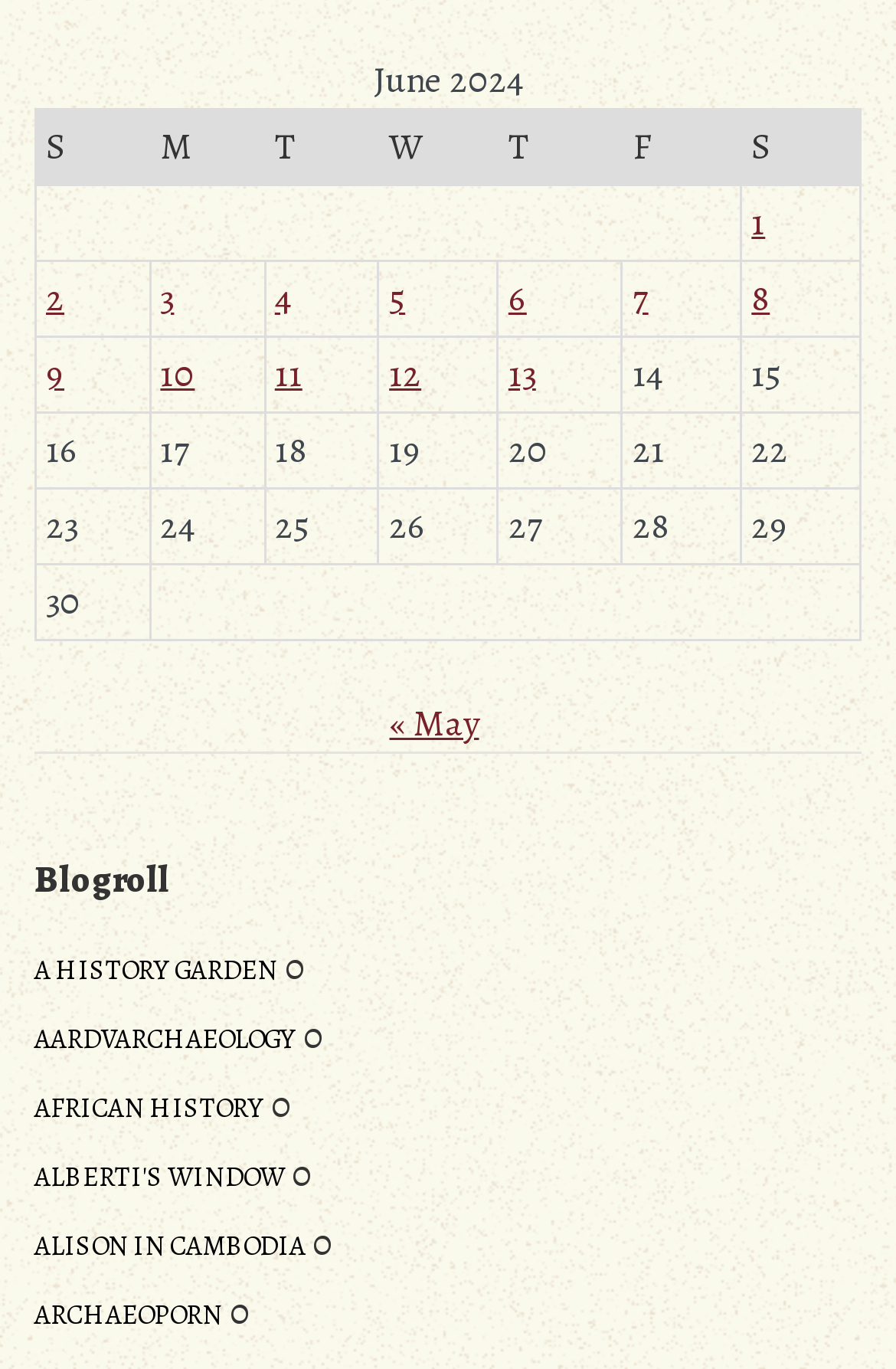Based on the element description: "Alison in Cambodia", identify the bounding box coordinates for this UI element. The coordinates must be four float numbers between 0 and 1, listed as [left, top, right, bottom].

[0.038, 0.897, 0.341, 0.924]